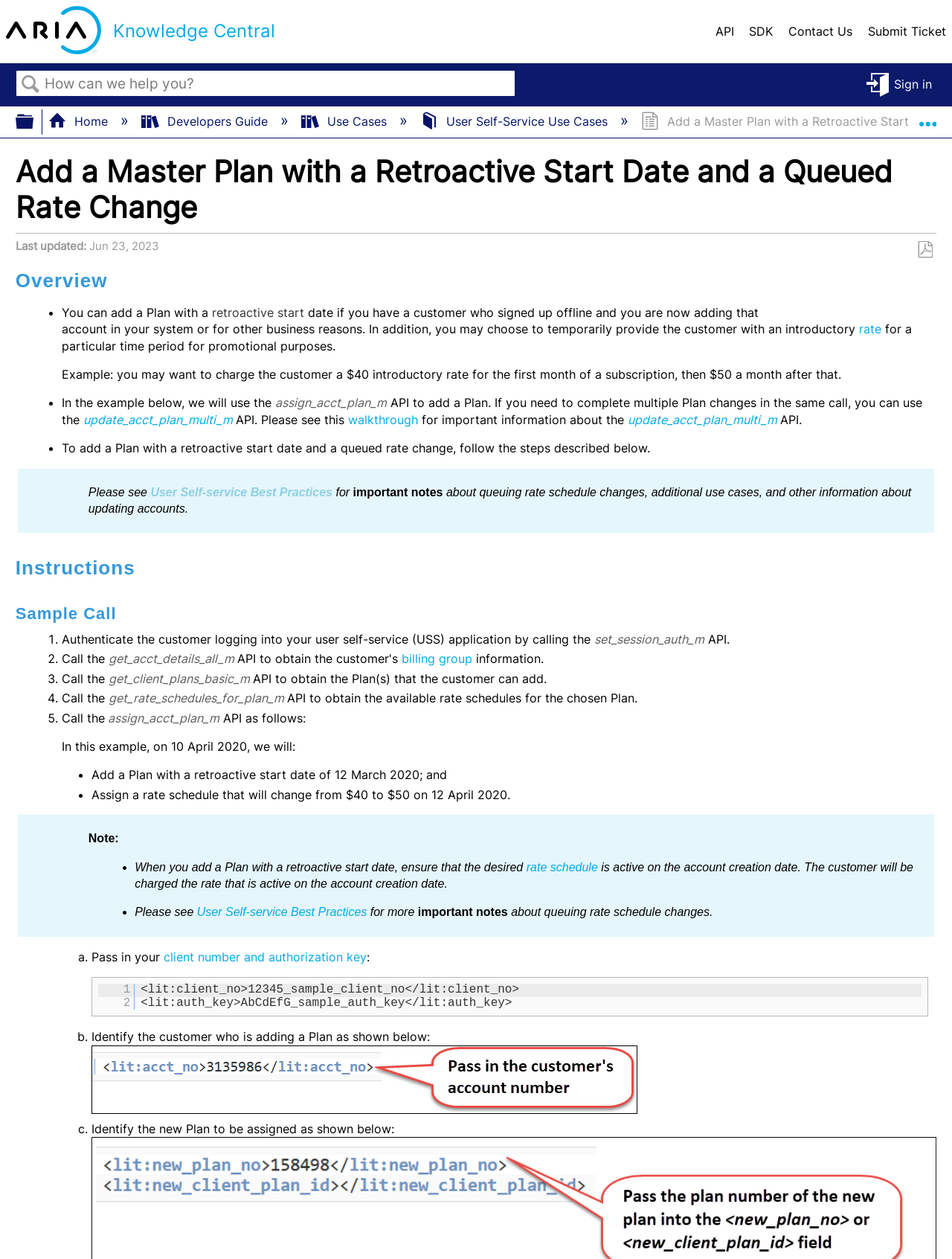Answer the question using only a single word or phrase: 
What API is used to authenticate the customer?

set_session_auth_m